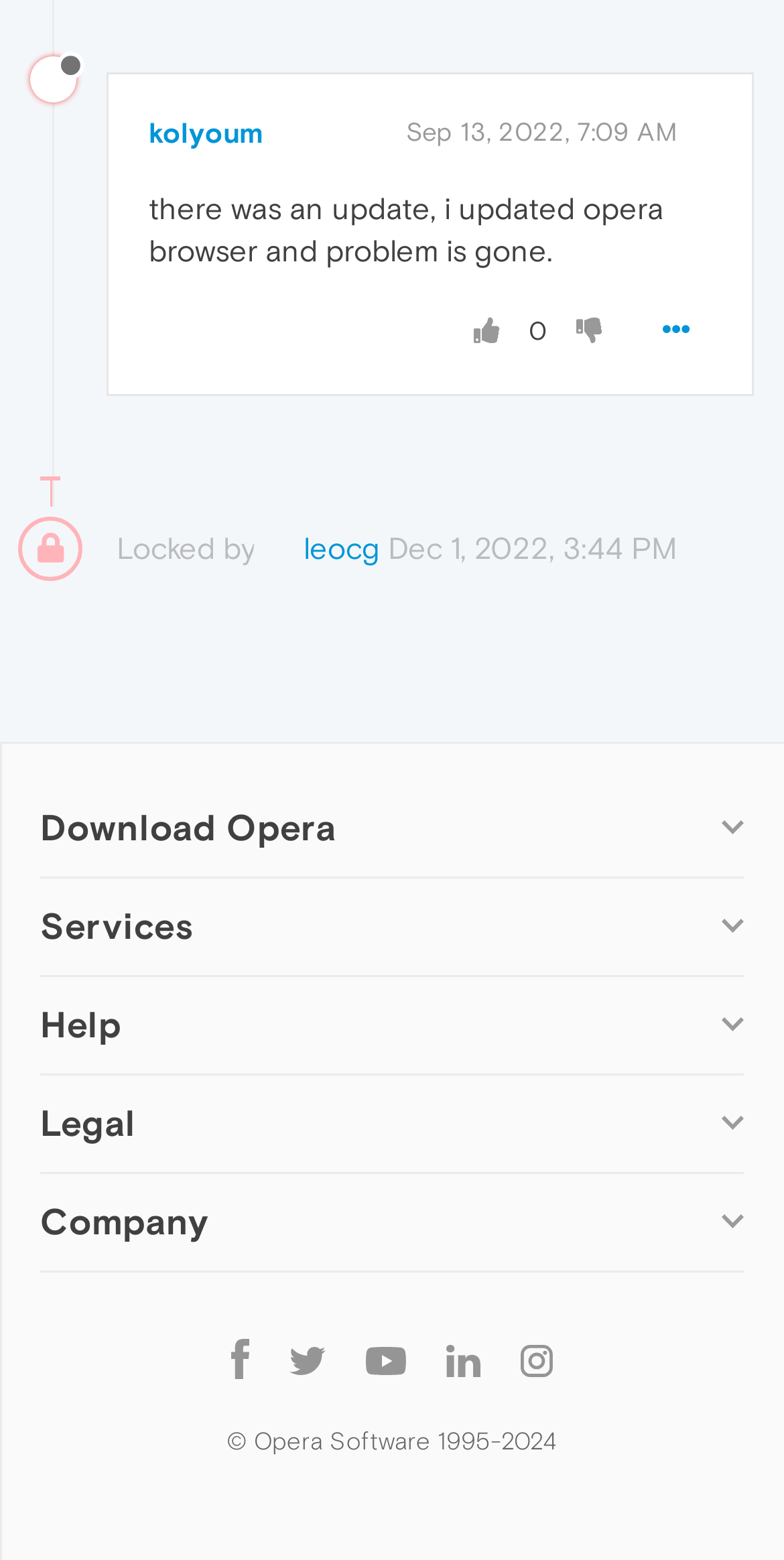Please locate the bounding box coordinates for the element that should be clicked to achieve the following instruction: "Download Opera". Ensure the coordinates are given as four float numbers between 0 and 1, i.e., [left, top, right, bottom].

[0.051, 0.506, 0.082, 0.522]